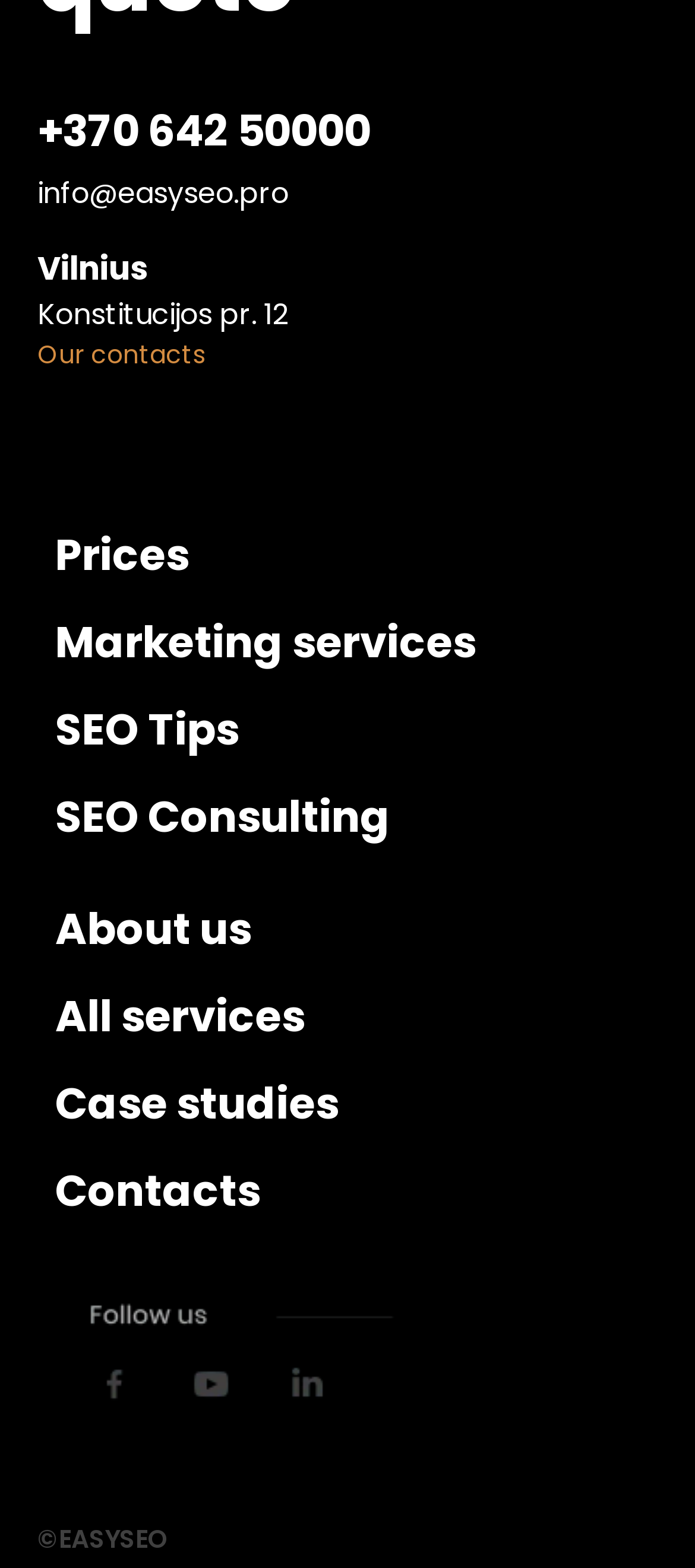Locate the bounding box coordinates of the area you need to click to fulfill this instruction: 'learn about marketing services'. The coordinates must be in the form of four float numbers ranging from 0 to 1: [left, top, right, bottom].

[0.079, 0.39, 0.685, 0.428]